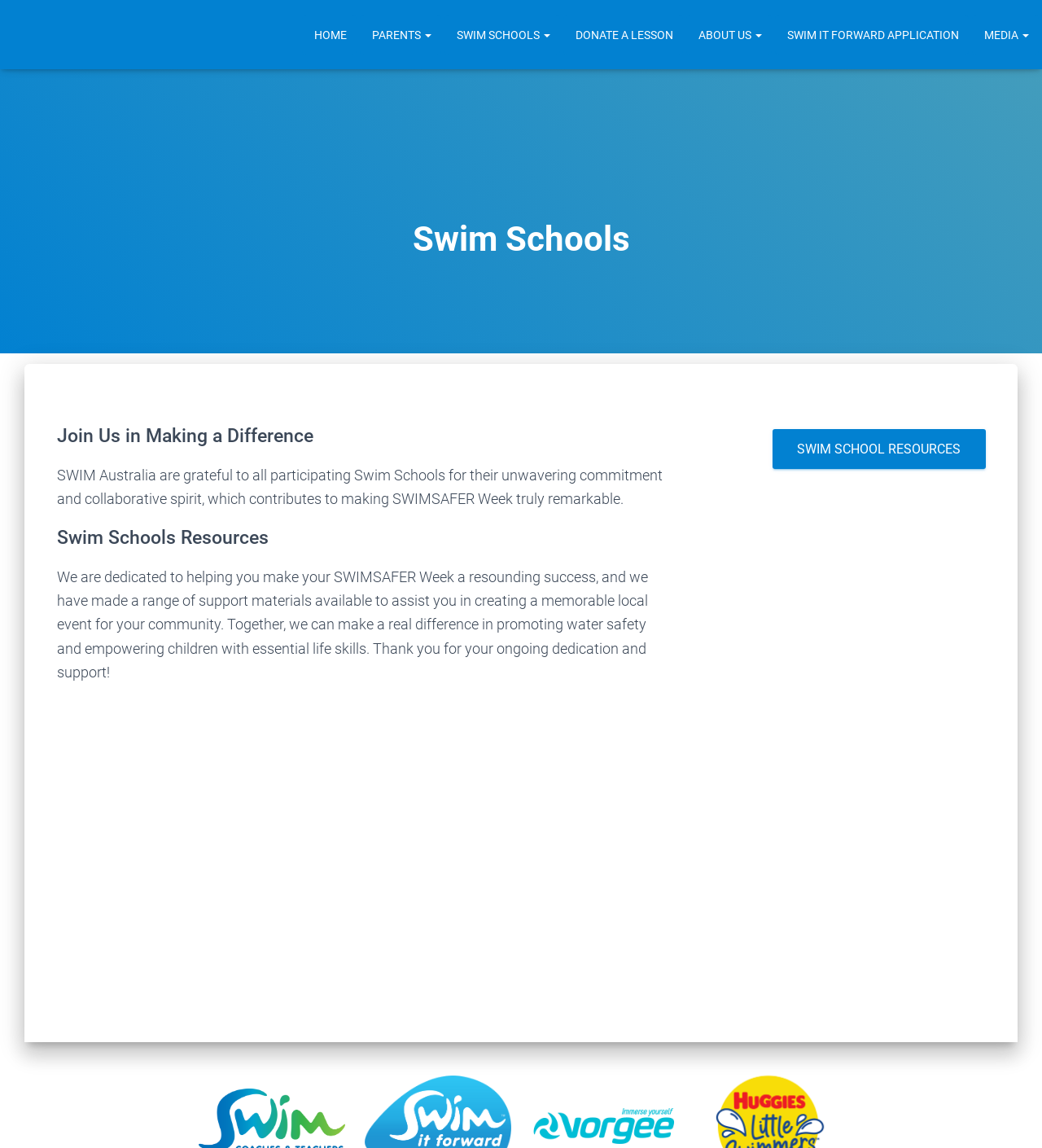What is the tone of the webpage content?
Based on the visual details in the image, please answer the question thoroughly.

The webpage content expresses gratitude towards participating swim schools for their commitment and collaborative spirit, contributing to the success of SWIMSAFER Week, indicating a tone of appreciation and gratitude.